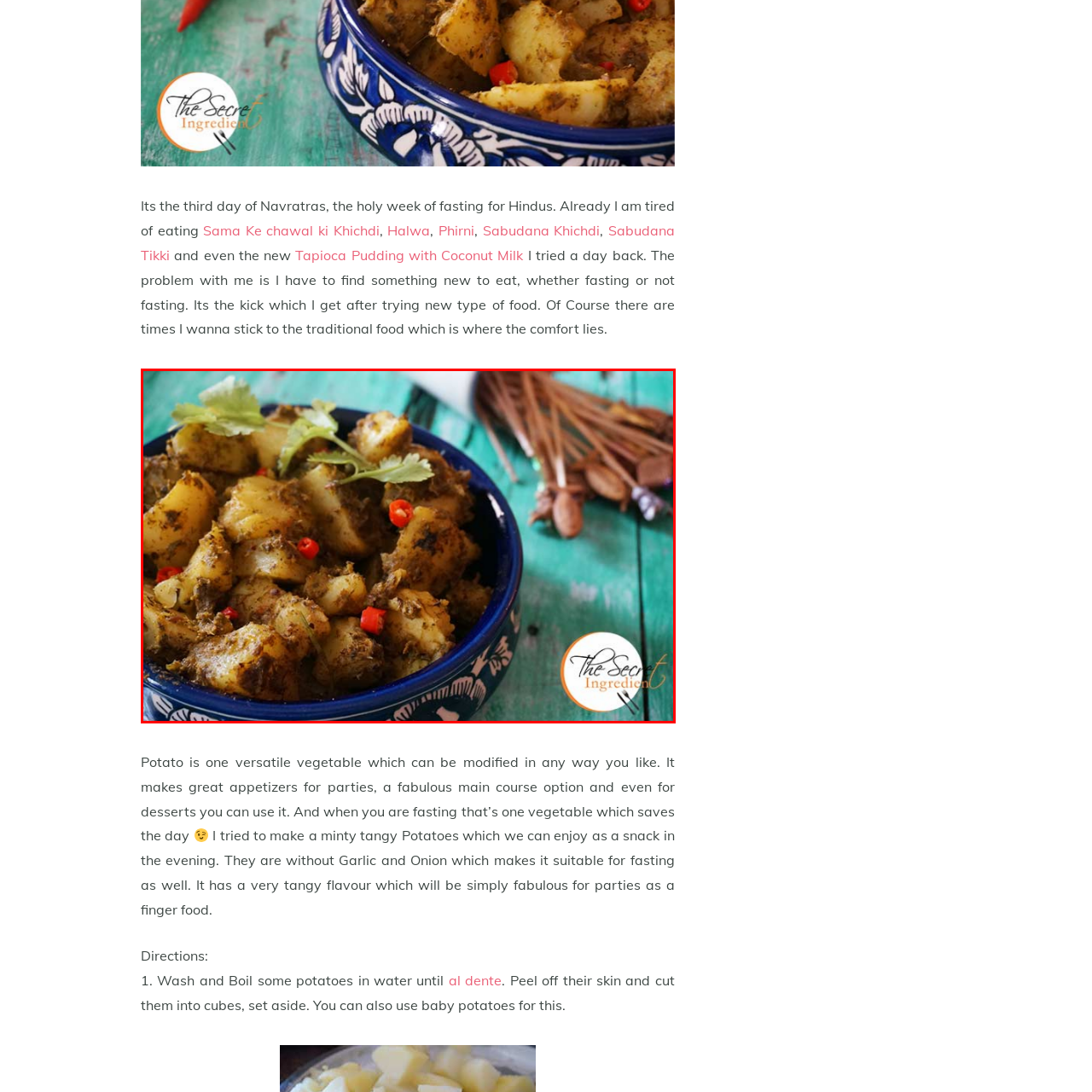Examine the area within the red bounding box and answer the following question using a single word or phrase:
What is the dish free from?

Garlic and onion